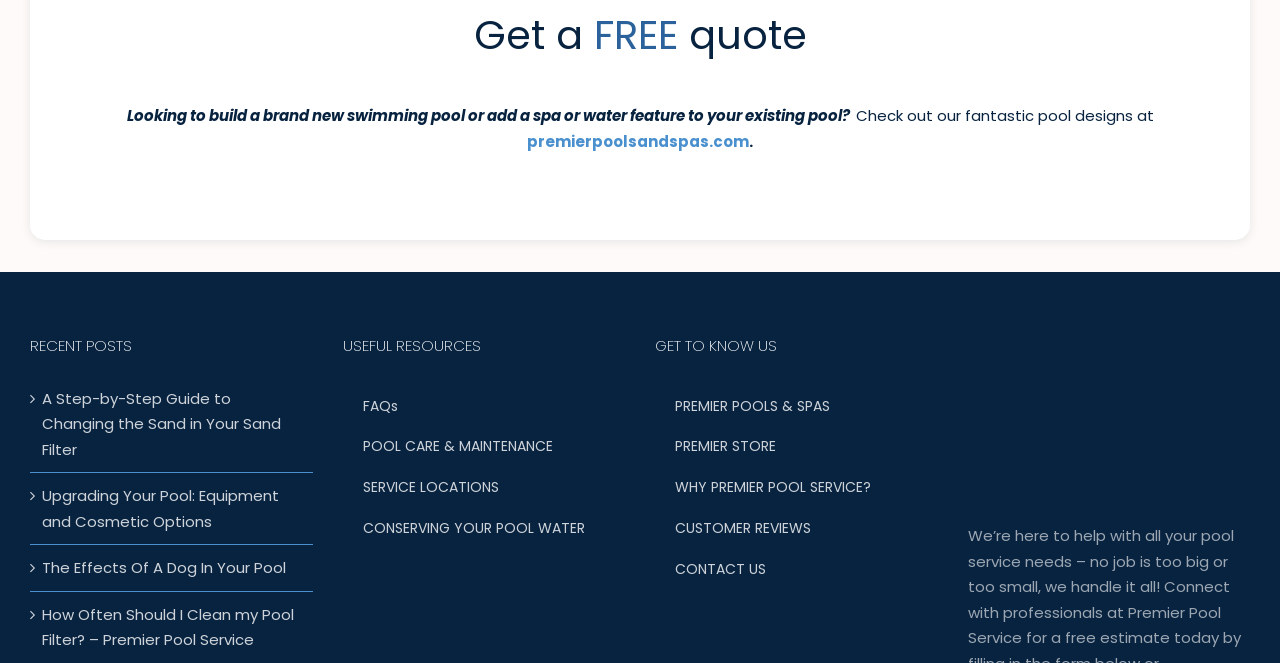Is there a contact page?
Based on the visual, give a brief answer using one word or a short phrase.

Yes